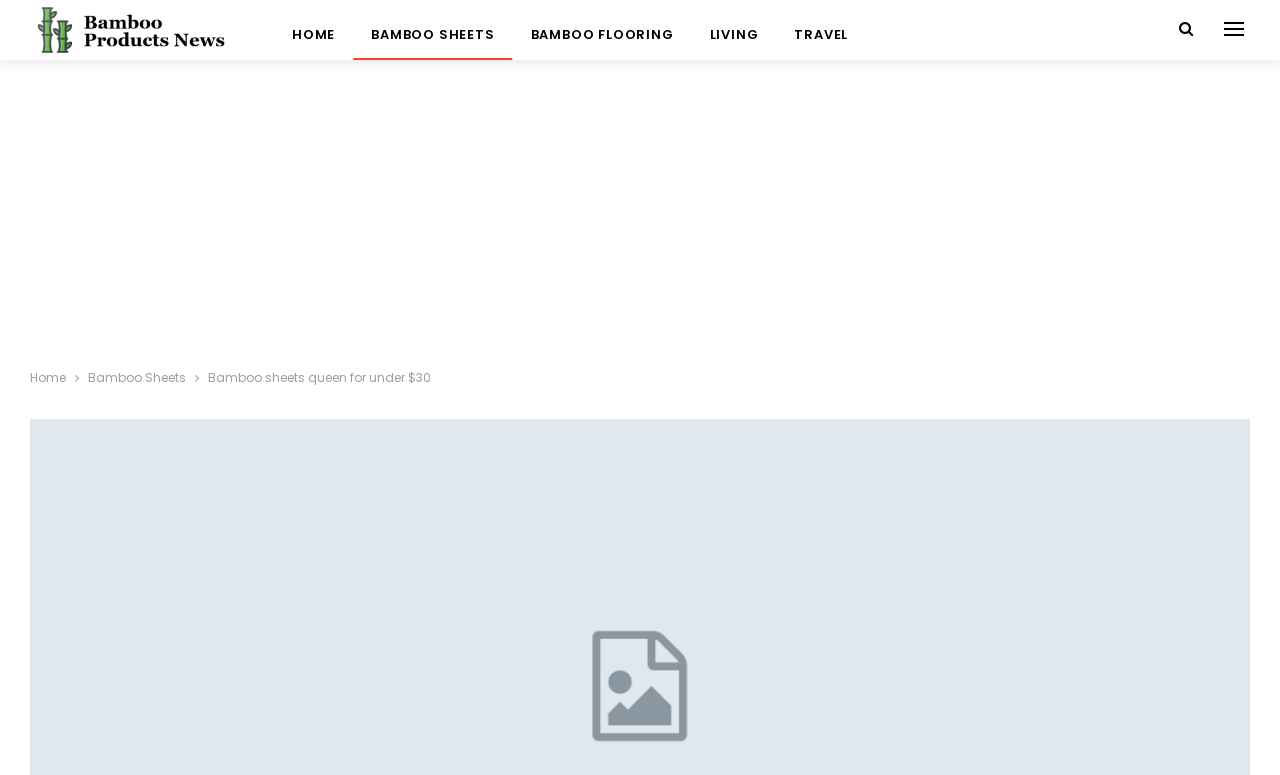Determine the bounding box coordinates of the section to be clicked to follow the instruction: "go to Bamboo Products News homepage". The coordinates should be given as four float numbers between 0 and 1, formatted as [left, top, right, bottom].

[0.023, 0.0, 0.198, 0.077]